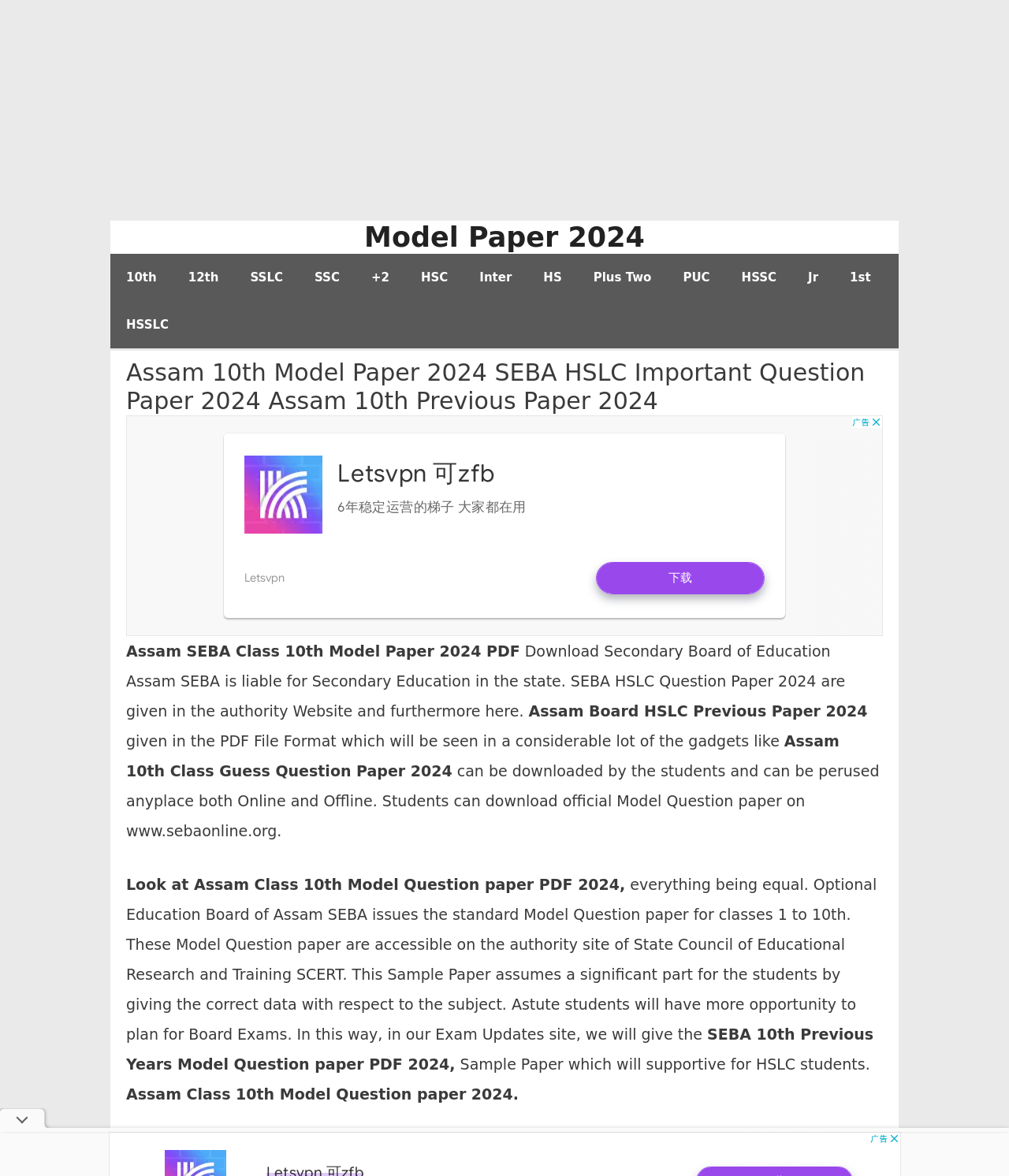Locate the coordinates of the bounding box for the clickable region that fulfills this instruction: "Click on the 'Model Paper 2024' link".

[0.361, 0.001, 0.639, 0.027]